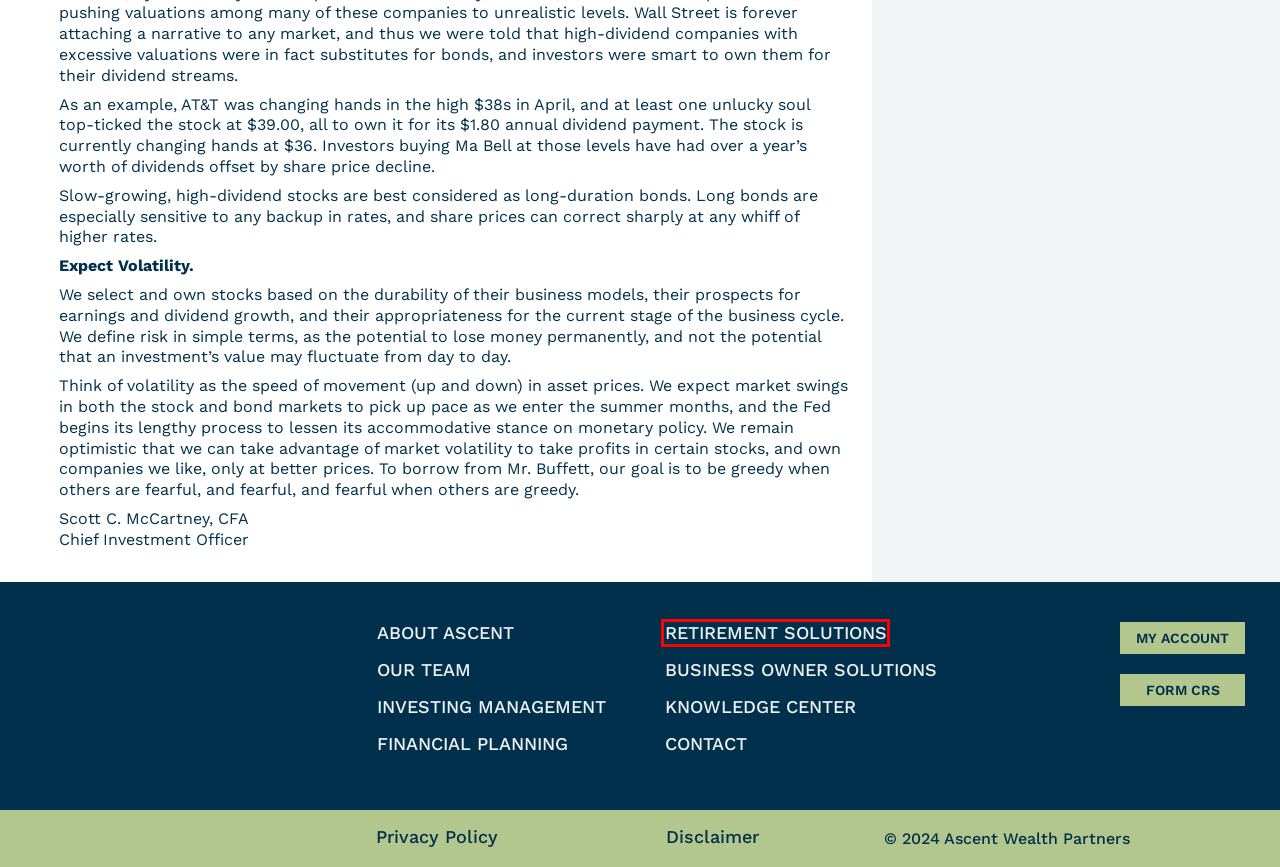Given a screenshot of a webpage with a red bounding box around a UI element, please identify the most appropriate webpage description that matches the new webpage after you click on the element. Here are the candidates:
A. Investing Management - Ascent Wealth Partners
B. Financial Planning - Ascent Wealth Partners
C. About Ascent - Ascent Wealth Partners
D. Contact - Ascent Wealth Partners
E. Our Team - Ascent Wealth Partners
F. Retirement Solutions - Ascent Wealth Partners
G. Disclaimer - Ascent Wealth Partners
H. Business Owner Solutions - Ascent Wealth Partners

F